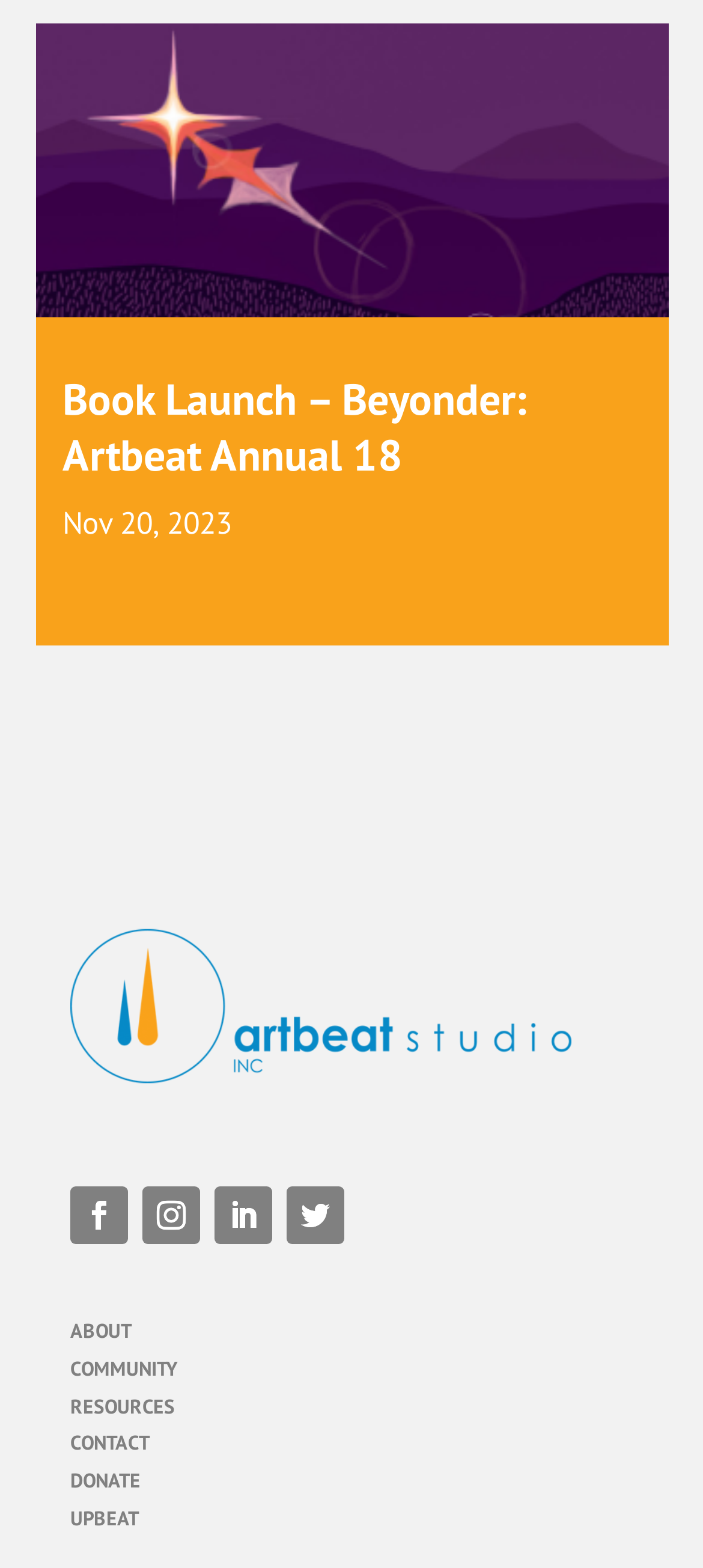Please identify the bounding box coordinates of the element's region that I should click in order to complete the following instruction: "Donate to the organization". The bounding box coordinates consist of four float numbers between 0 and 1, i.e., [left, top, right, bottom].

[0.1, 0.936, 0.2, 0.952]